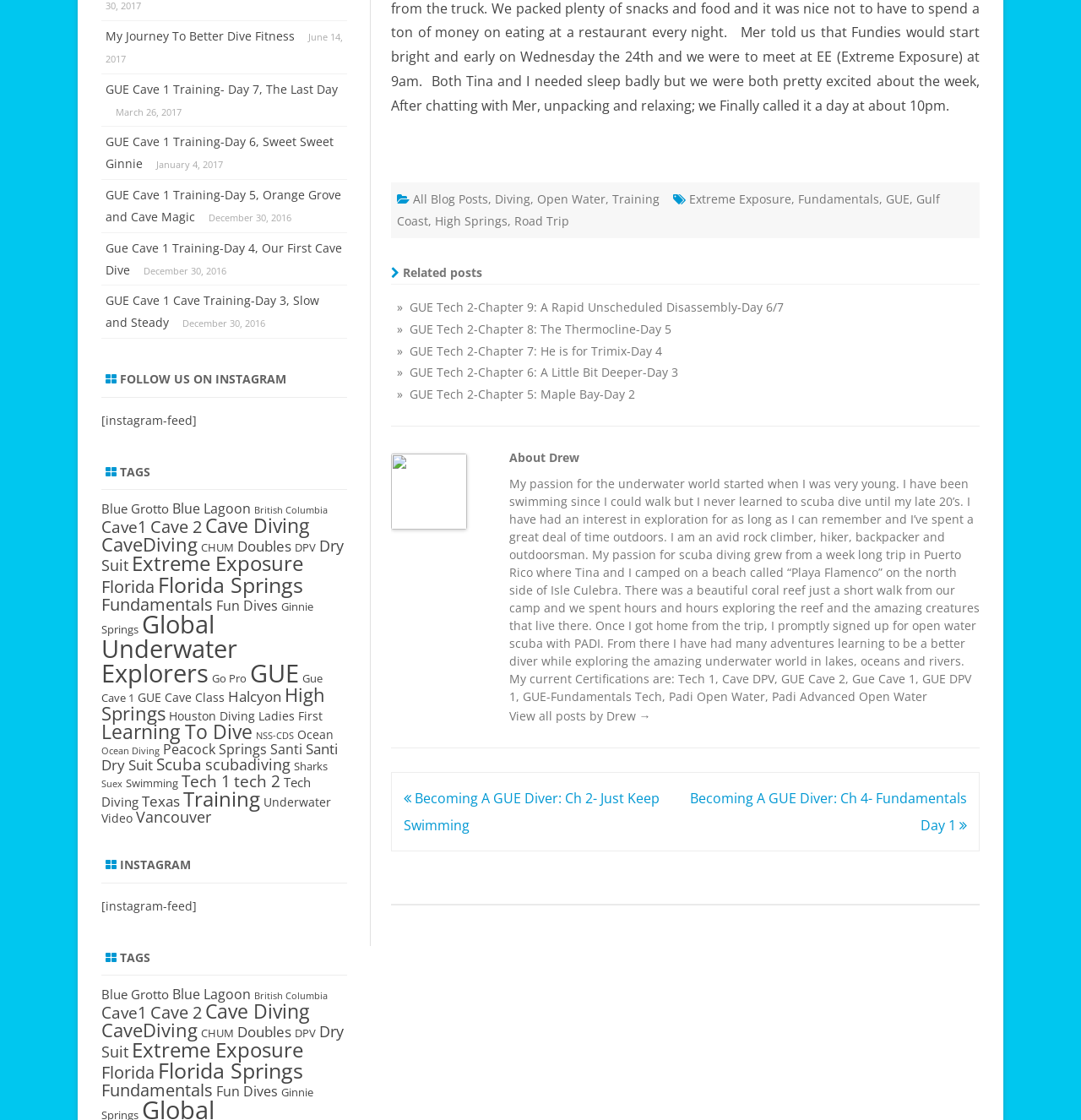How many tags are there in the 'TAGS' section?
Refer to the image and provide a one-word or short phrase answer.

30